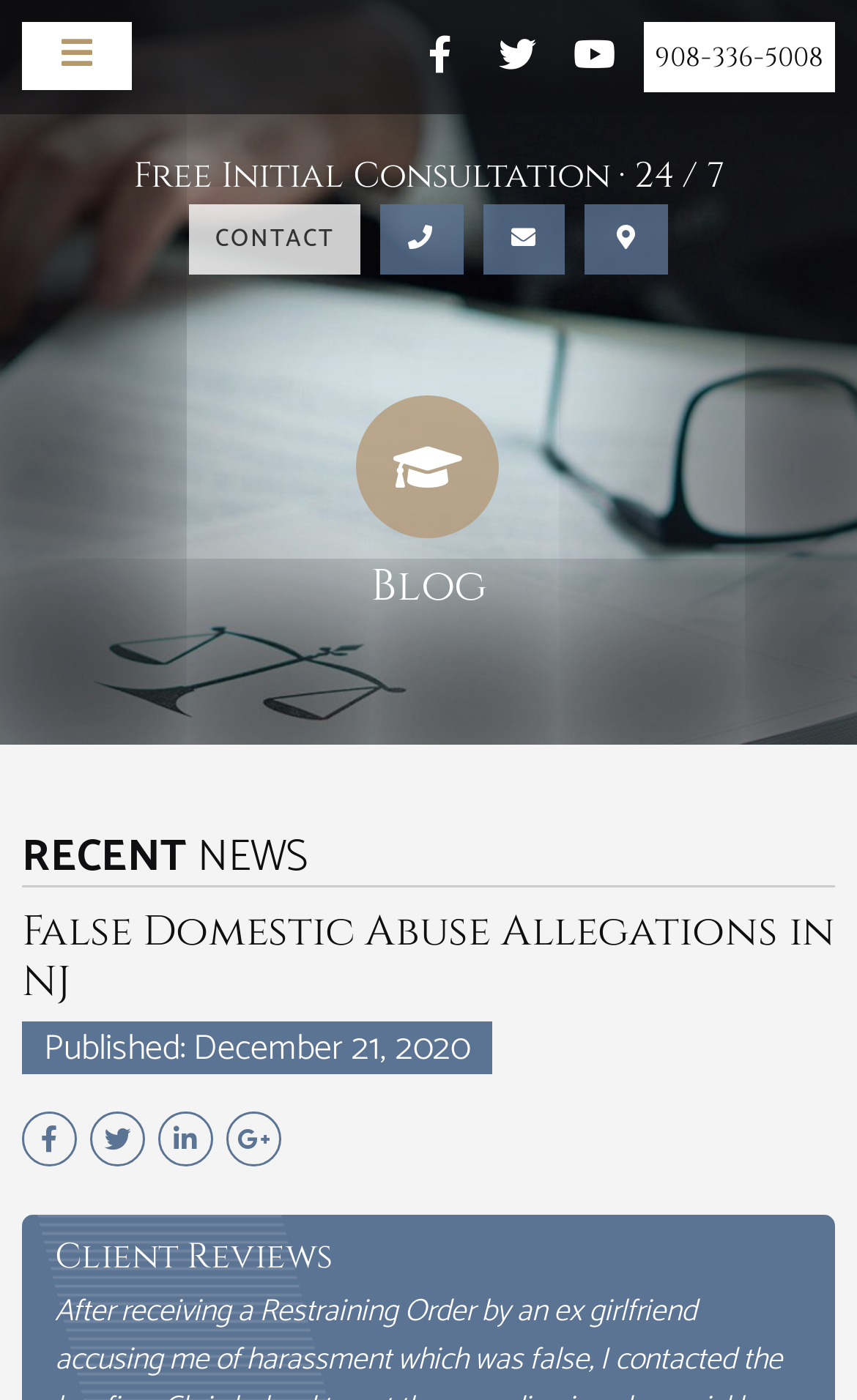Describe all the key features of the webpage in detail.

The webpage appears to be a legal services website, specifically focused on defending individuals against false domestic abuse allegations in New Jersey. 

At the top of the page, there are five links aligned horizontally, with the phone number "908-336-5008" at the far right. Below these links, there is a prominent call-to-action section with a "Free Initial Consultation · 24 / 7" message, accompanied by four links: "CONTACT", "Call Us", "Email Us", and "Visit Us". 

On the left side of the page, there are three headings: "Blog", "RECENT NEWS", and "False Domestic Abuse Allegations in NJ". The main content of the page is an article with the title "False Domestic Abuse Allegations in NJ", which is dated "December 21, 2020". 

At the bottom of the article, there are four social media links to share the article on Facebook, Twitter, Linkedin, and Google+. Finally, there is a "Client Reviews" section at the very bottom of the page.